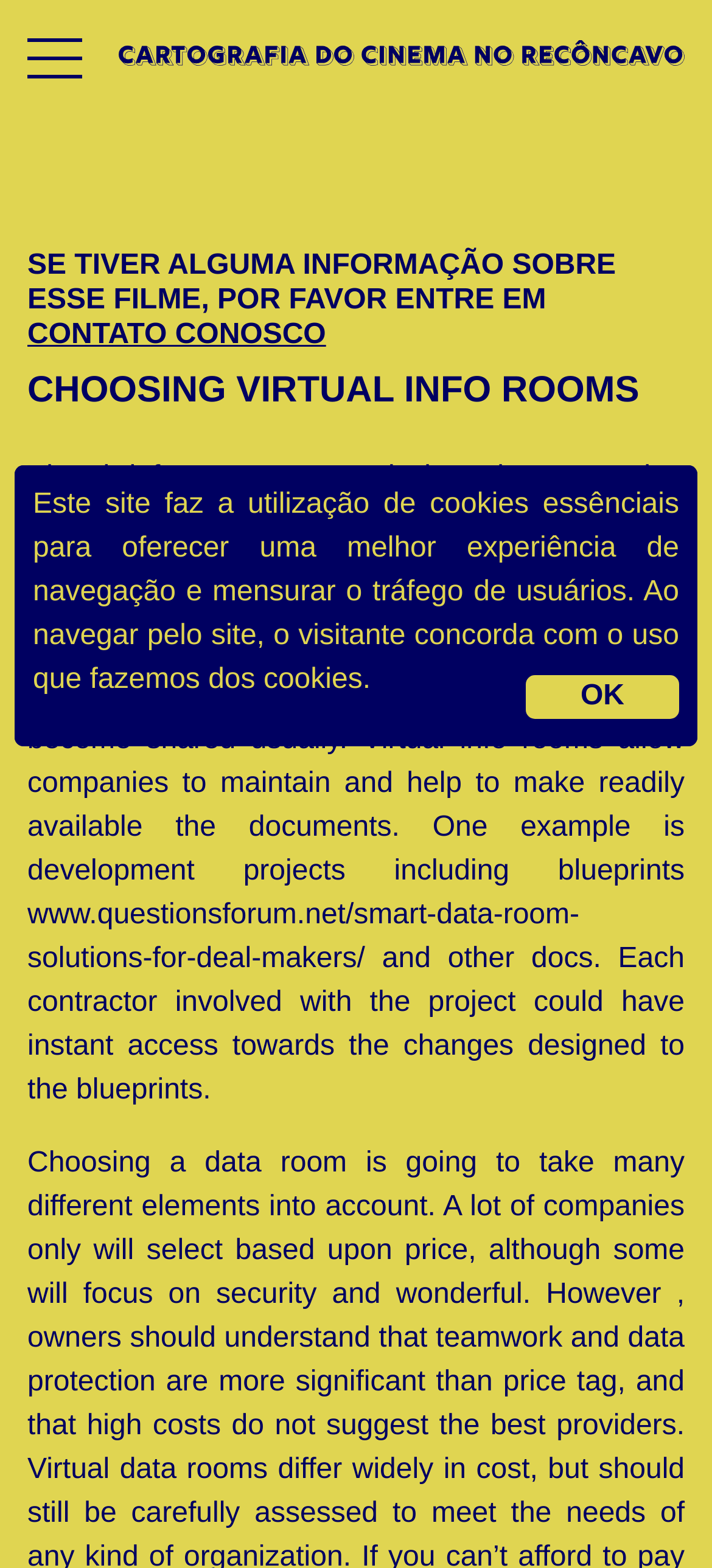Determine the bounding box coordinates for the region that must be clicked to execute the following instruction: "Click on CONTATO CONOSCO".

[0.038, 0.204, 0.458, 0.224]